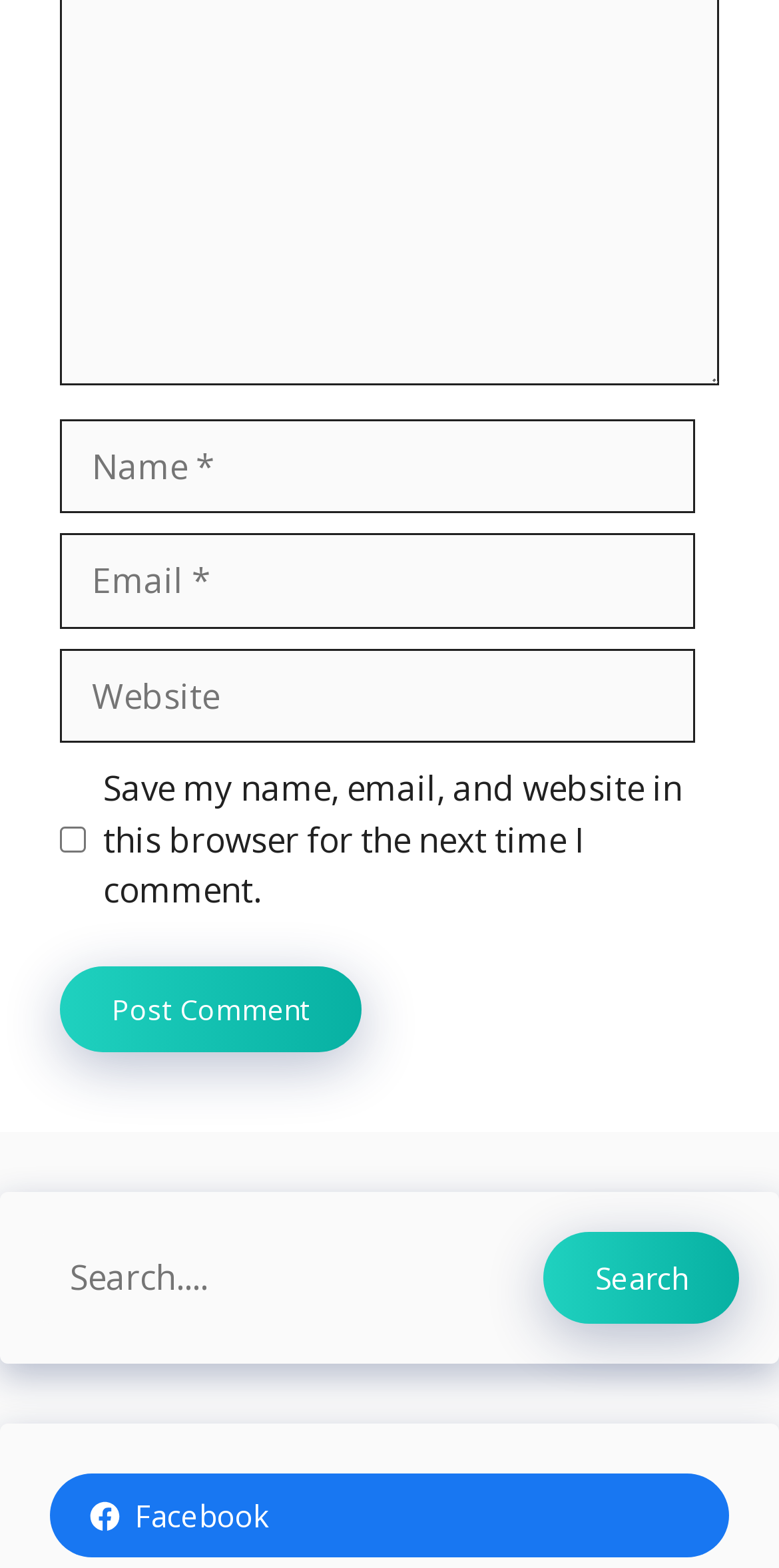Can you pinpoint the bounding box coordinates for the clickable element required for this instruction: "Click the post comment button"? The coordinates should be four float numbers between 0 and 1, i.e., [left, top, right, bottom].

[0.077, 0.617, 0.464, 0.672]